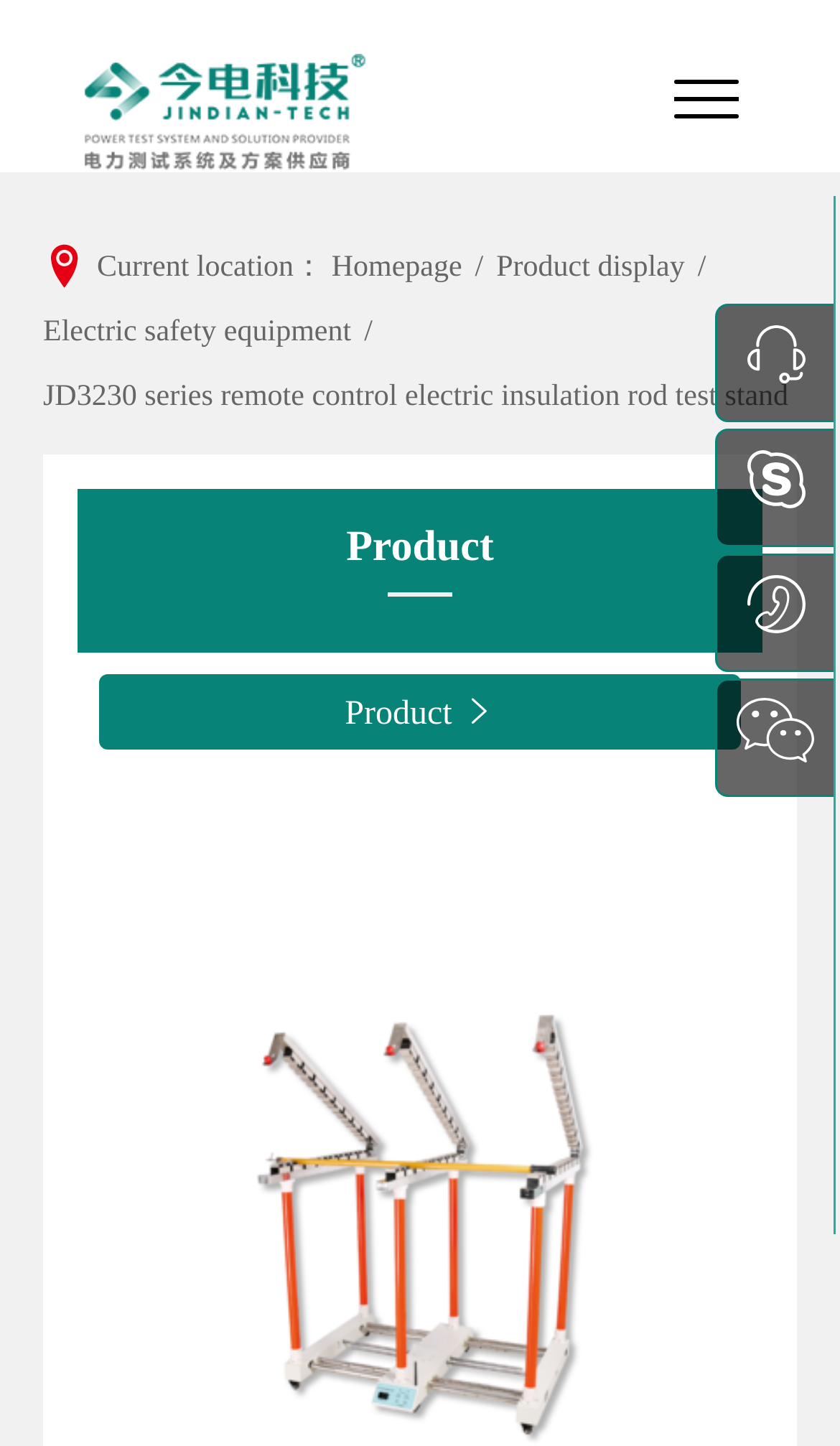Please pinpoint the bounding box coordinates for the region I should click to adhere to this instruction: "go to Jindian-tech homepage".

[0.04, 0.023, 0.648, 0.127]